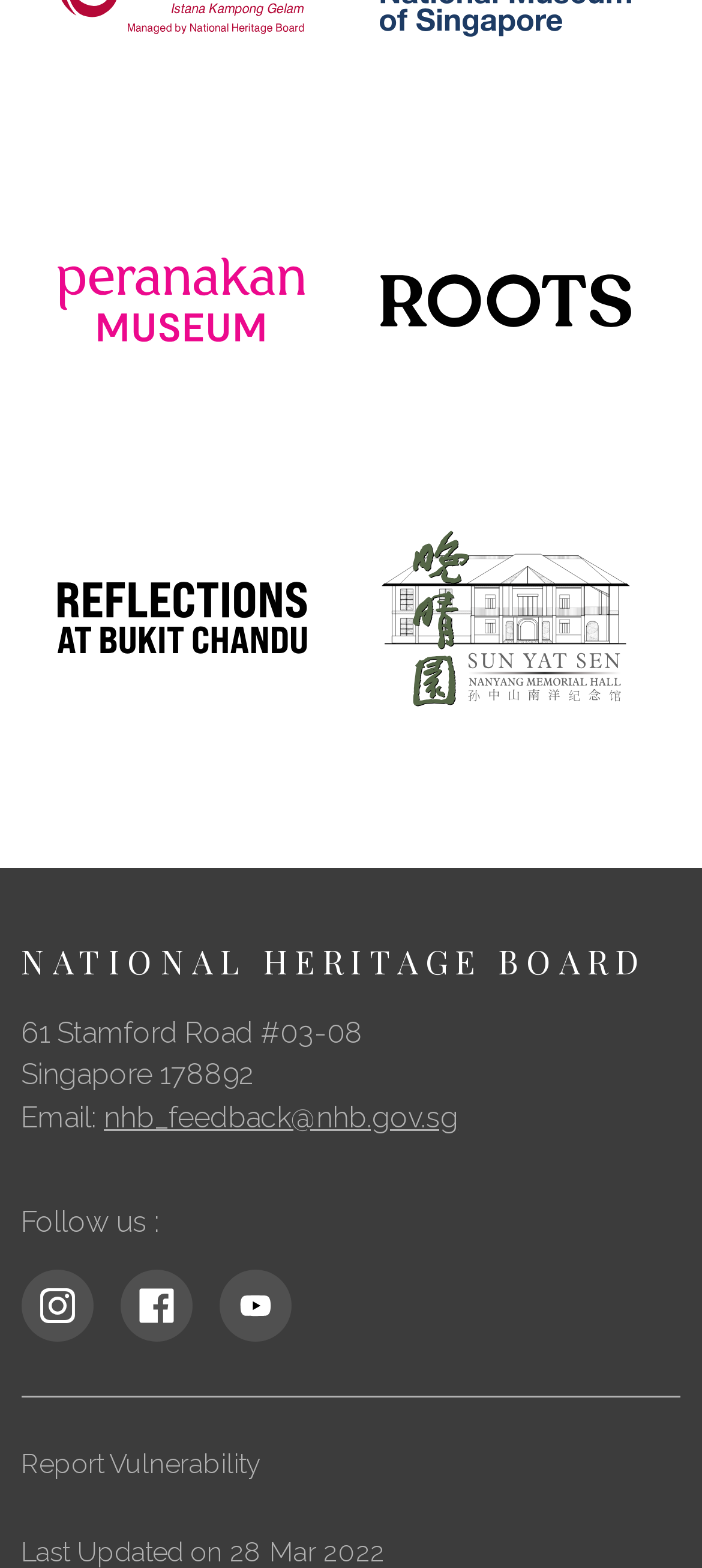What is the address of the National Heritage Board?
Offer a detailed and exhaustive answer to the question.

The webpage has a section with the address '61 Stamford Road #03-08, Singapore 178892', which suggests that this is the address of the National Heritage Board.